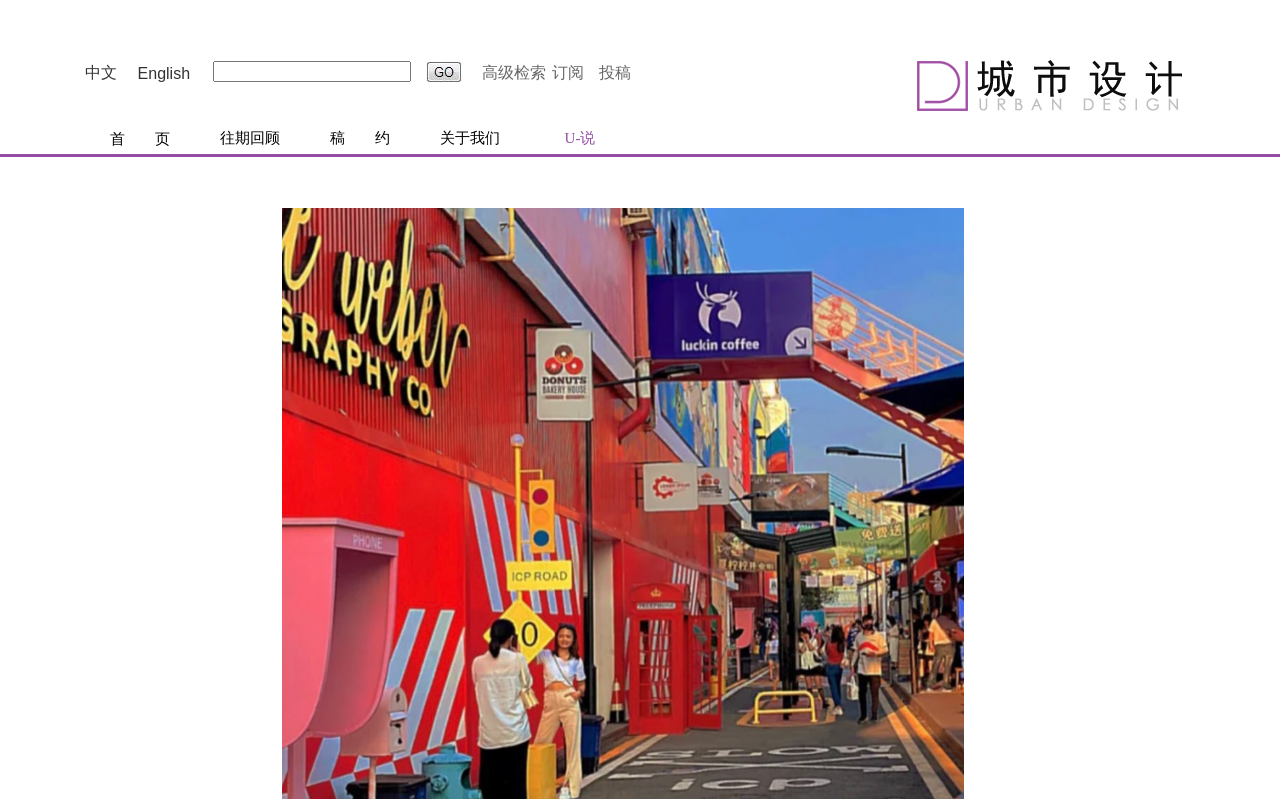Please determine the bounding box coordinates for the element that should be clicked to follow these instructions: "View past reviews".

[0.152, 0.15, 0.238, 0.196]